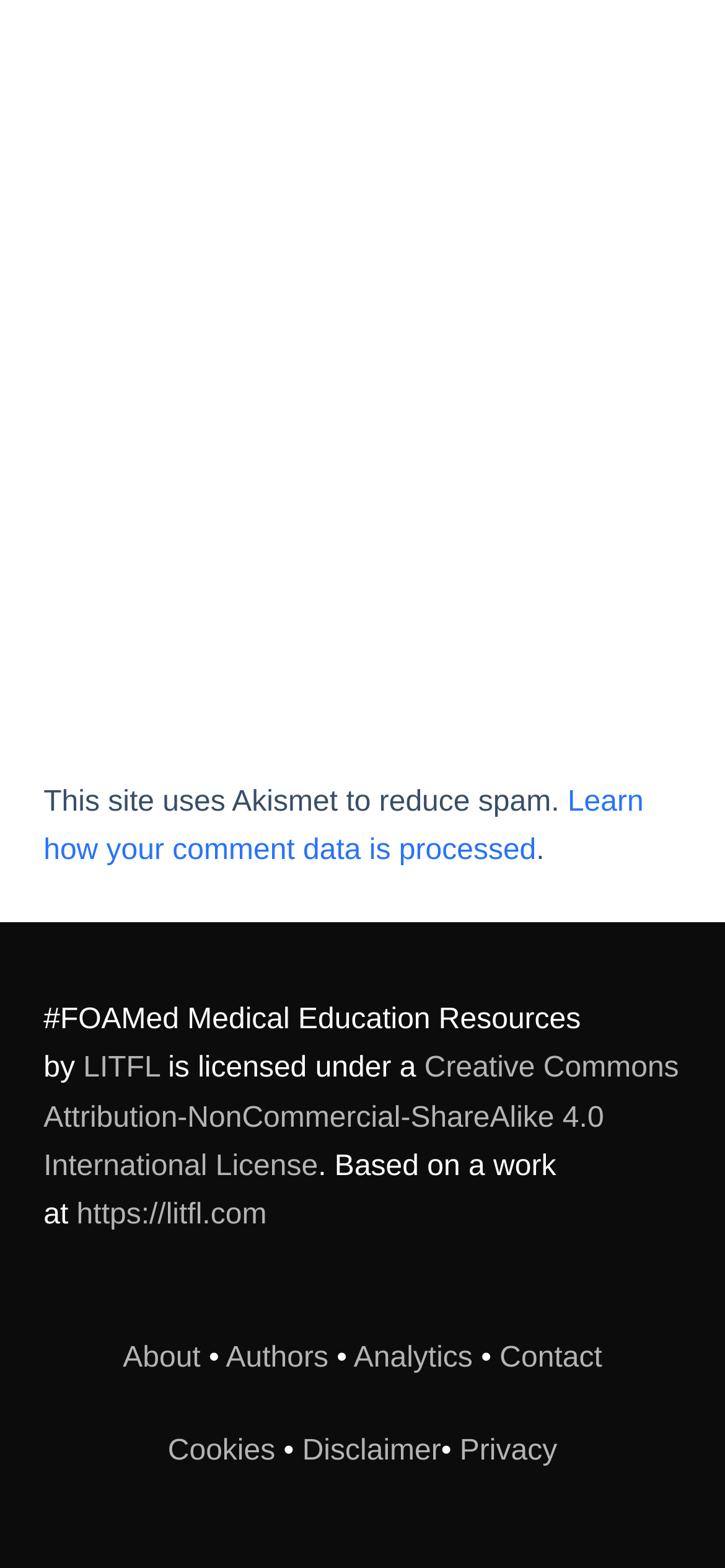Please identify the bounding box coordinates of the element on the webpage that should be clicked to follow this instruction: "Check the Creative Commons license". The bounding box coordinates should be given as four float numbers between 0 and 1, formatted as [left, top, right, bottom].

[0.06, 0.671, 0.936, 0.754]